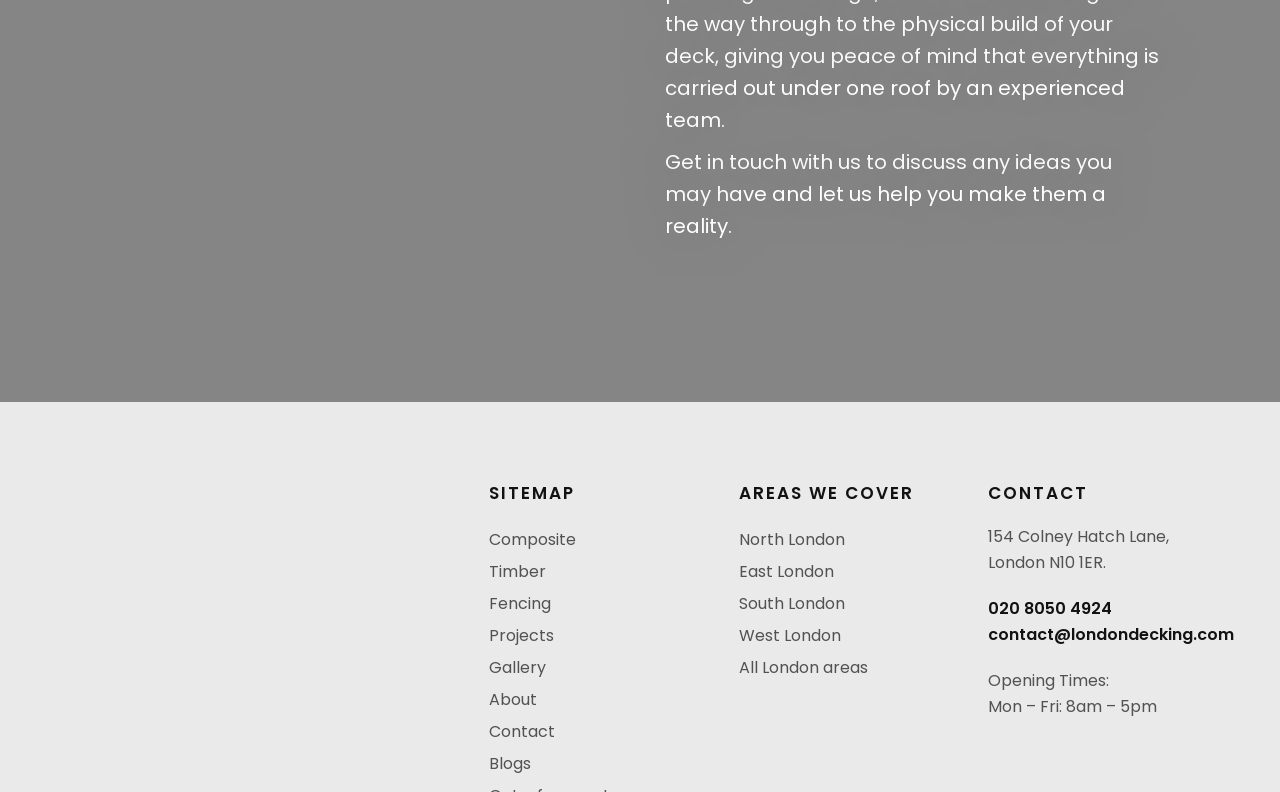What is the company's contact email?
Look at the screenshot and give a one-word or phrase answer.

contact@londondecking.com